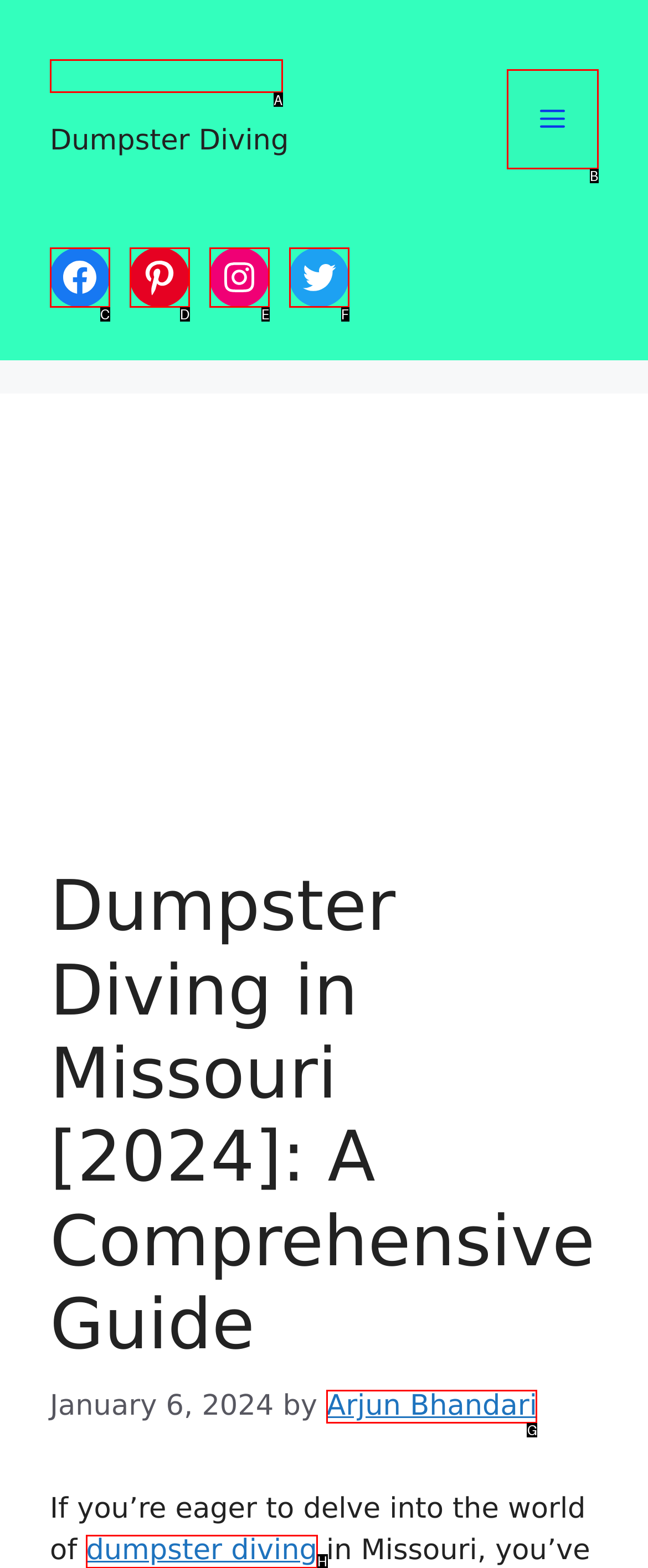Point out the specific HTML element to click to complete this task: Learn about dumpster diving Reply with the letter of the chosen option.

H